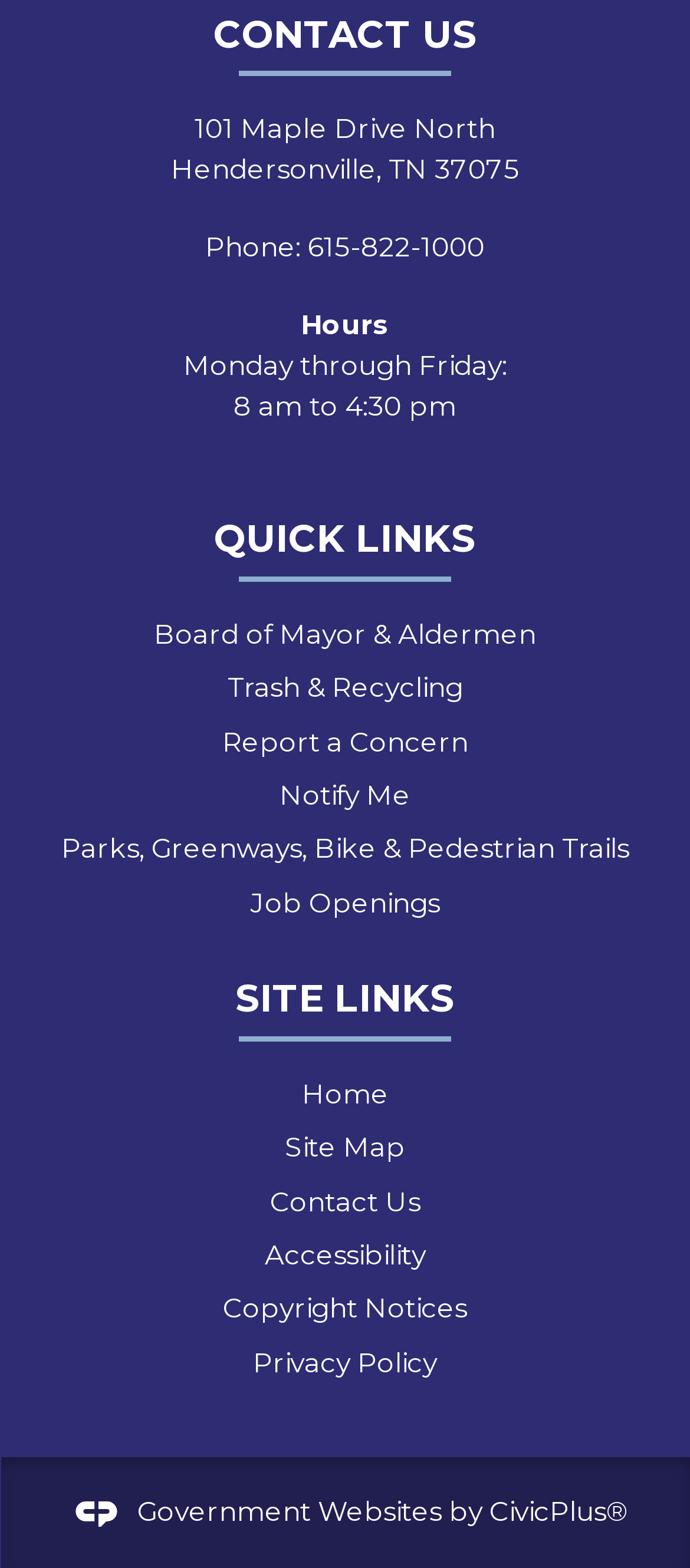What is the phone number of the contact?
Carefully analyze the image and provide a thorough answer to the question.

The phone number can be found in the 'CONTACT US' section, where it is listed as 'Phone: 615-822-1000'.